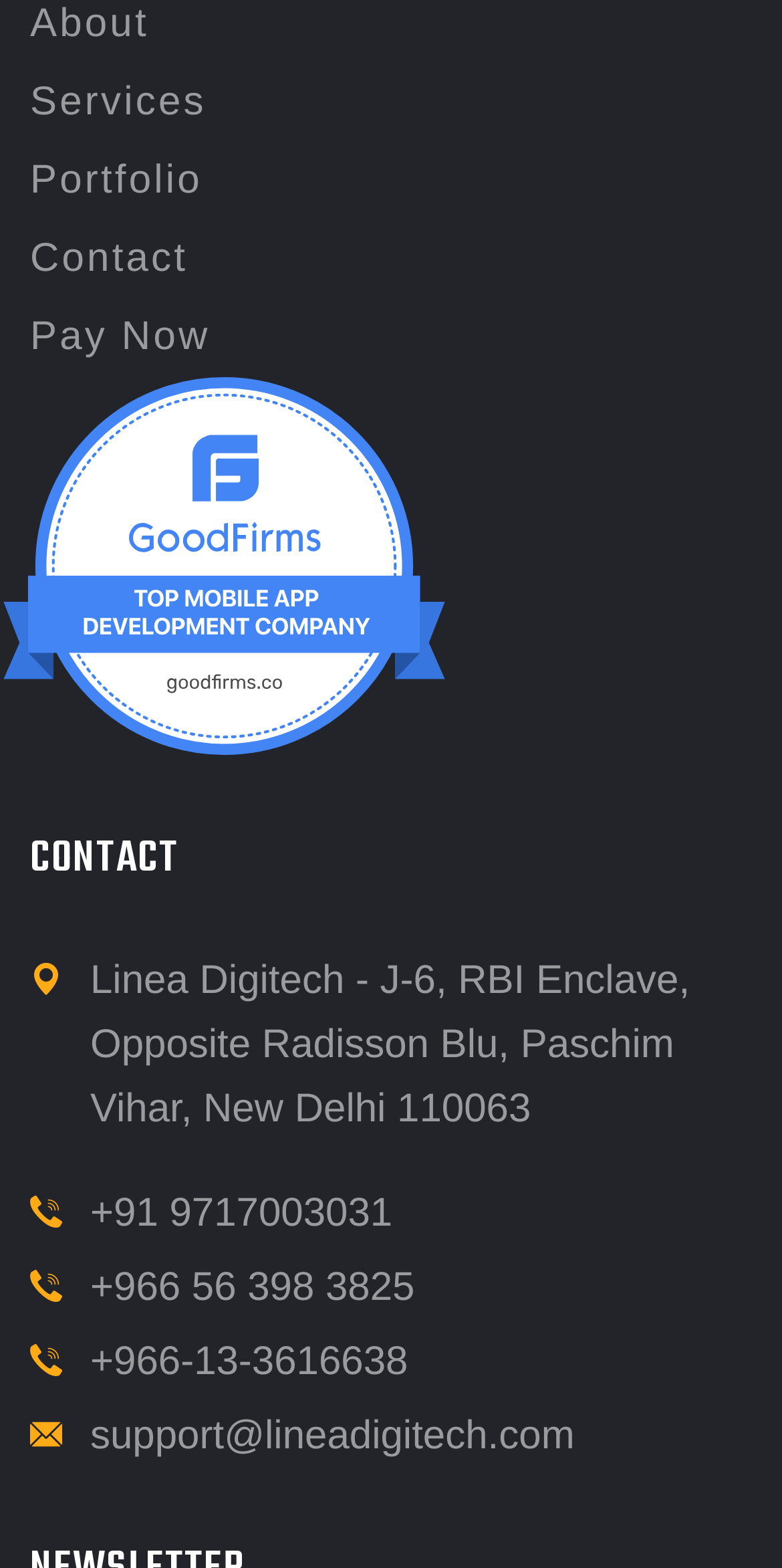Using details from the image, please answer the following question comprehensively:
What is the email address listed?

I found the email address in the link element that says 'support@lineadigitech.com'.